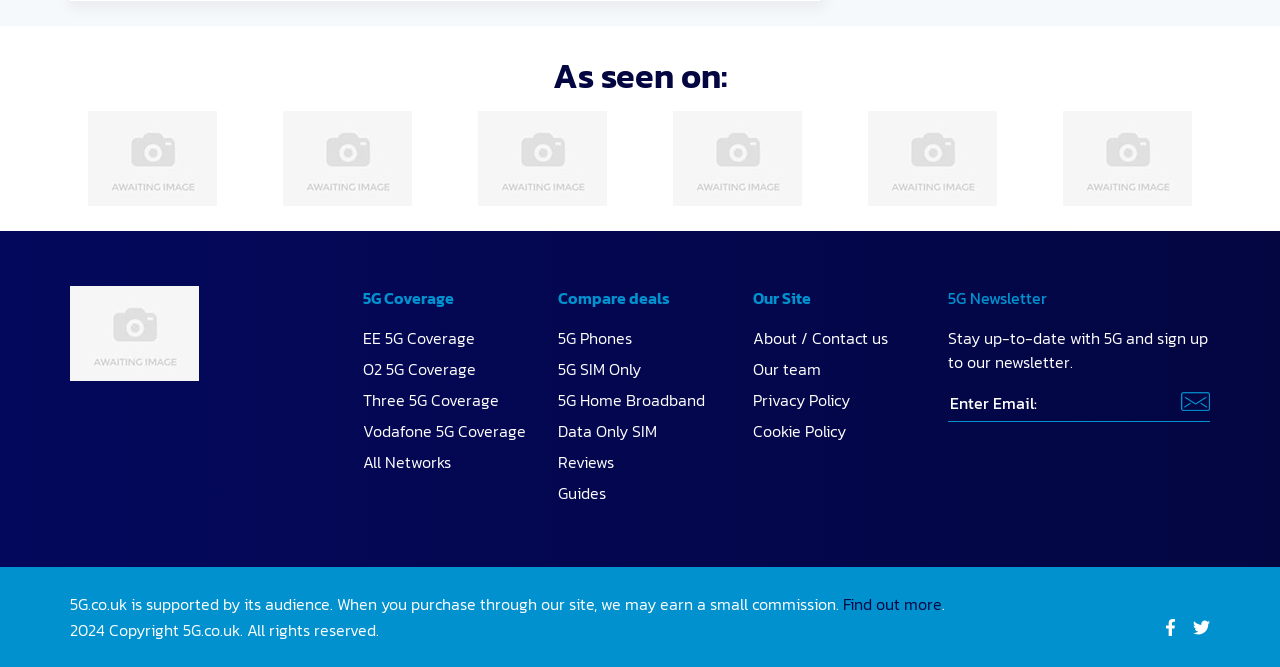Please mark the bounding box coordinates of the area that should be clicked to carry out the instruction: "Click on EE 5G Coverage".

[0.283, 0.489, 0.371, 0.525]